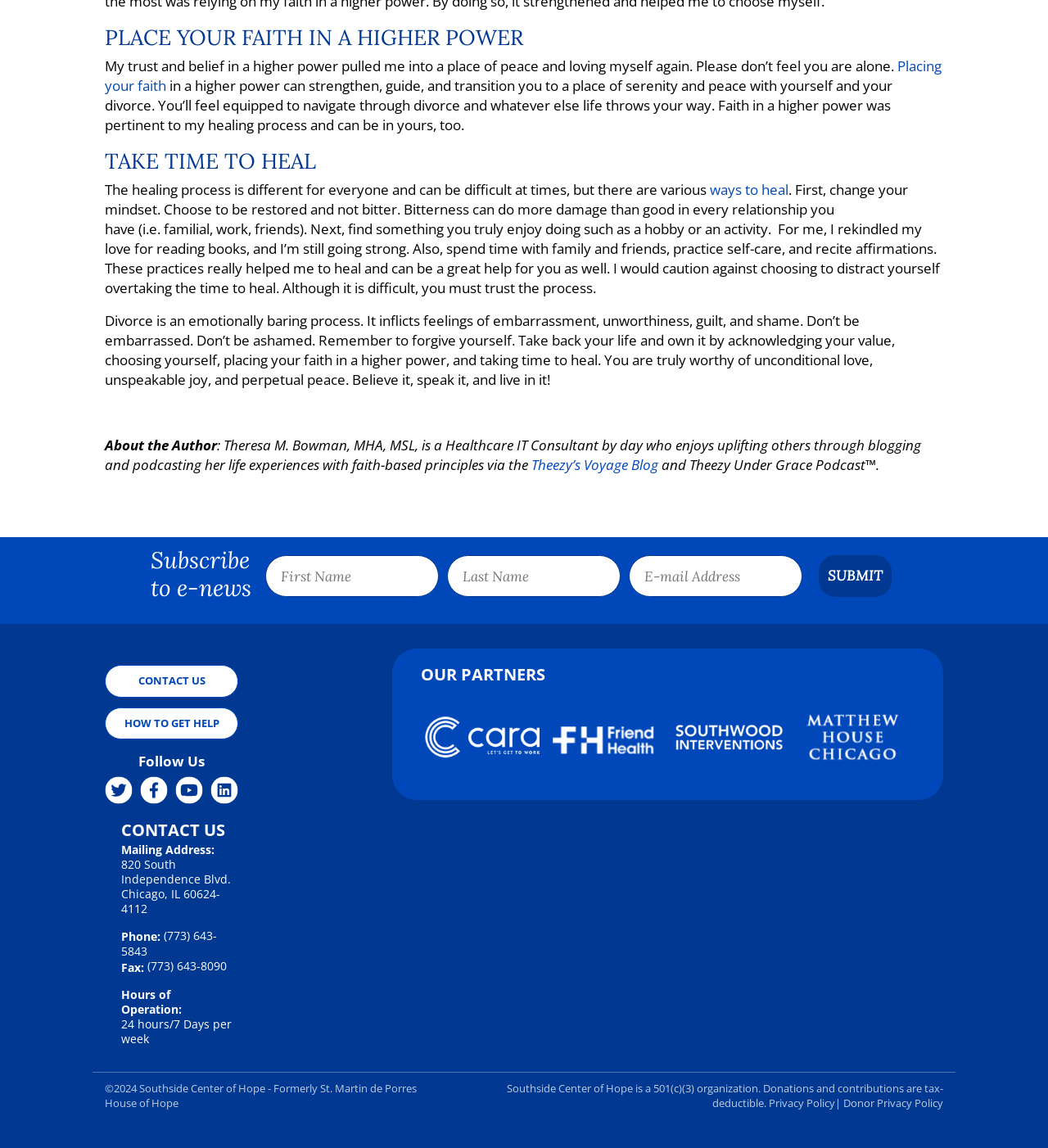Bounding box coordinates are given in the format (top-left x, top-left y, bottom-right x, bottom-right y). All values should be floating point numbers between 0 and 1. Provide the bounding box coordinate for the UI element described as: aria-describedby="nf-error-5" name="fname" placeholder="First Name"

[0.253, 0.484, 0.418, 0.52]